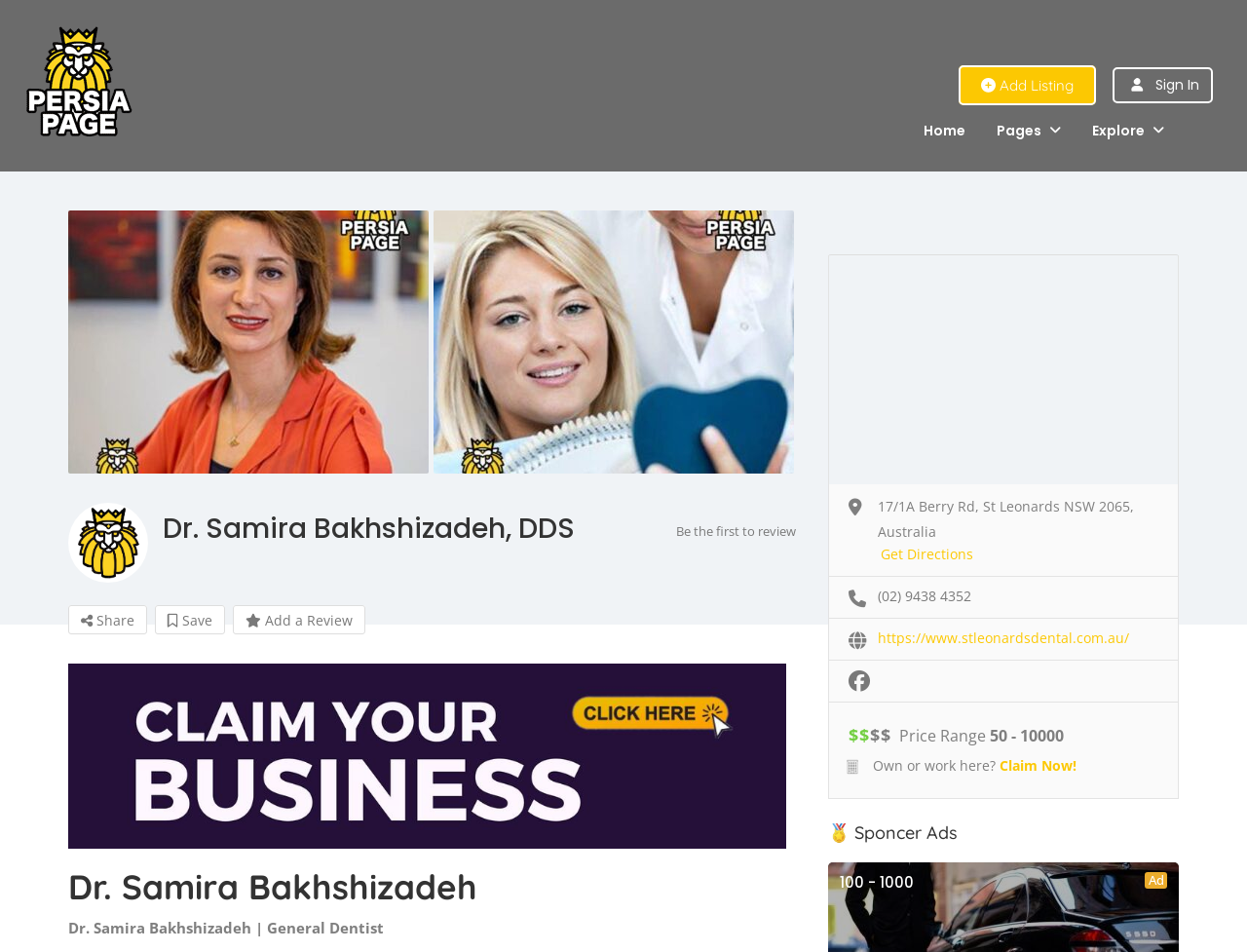Please mark the bounding box coordinates of the area that should be clicked to carry out the instruction: "Click on the dentist's profile picture".

[0.055, 0.221, 0.344, 0.497]